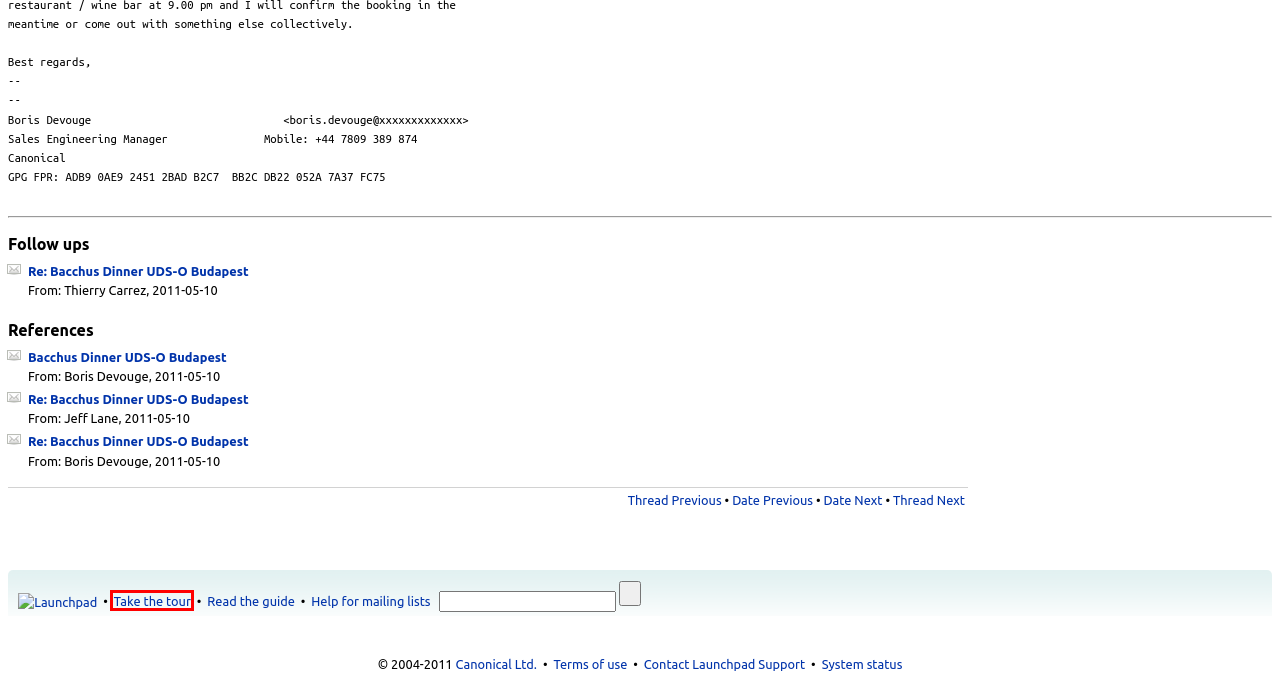Given a screenshot of a webpage with a red bounding box highlighting a UI element, choose the description that best corresponds to the new webpage after clicking the element within the red bounding box. Here are your options:
A. Legal - Launchpad Help
B. Launchpad
C. Launchpad tour
D. FrontPage - Launchpad Help
E. Bacchus in Launchpad
F. Canonical | Trusted open source for enterprises
G. Teams/MailingLists - Launchpad Help
H. Launchpad.net status - Identi.ca

C